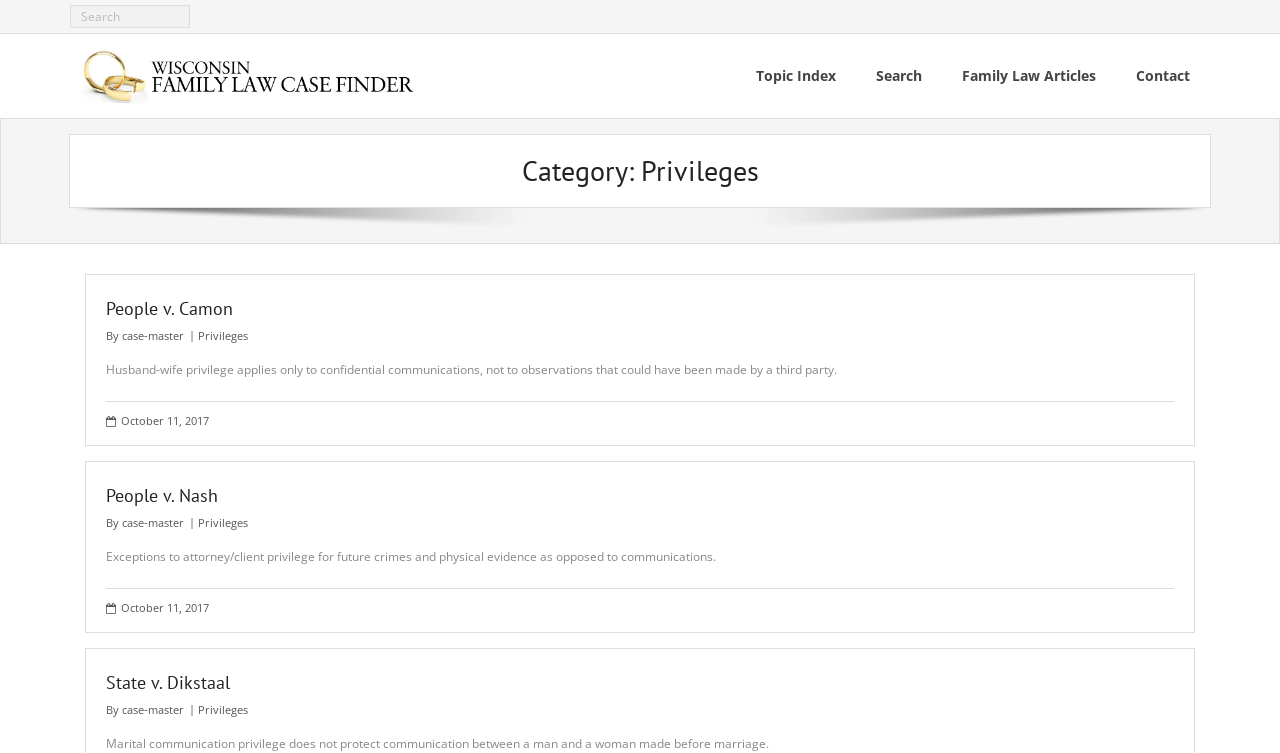Extract the bounding box coordinates for the HTML element that matches this description: "name="s" placeholder="Search"". The coordinates should be four float numbers between 0 and 1, i.e., [left, top, right, bottom].

[0.055, 0.007, 0.148, 0.037]